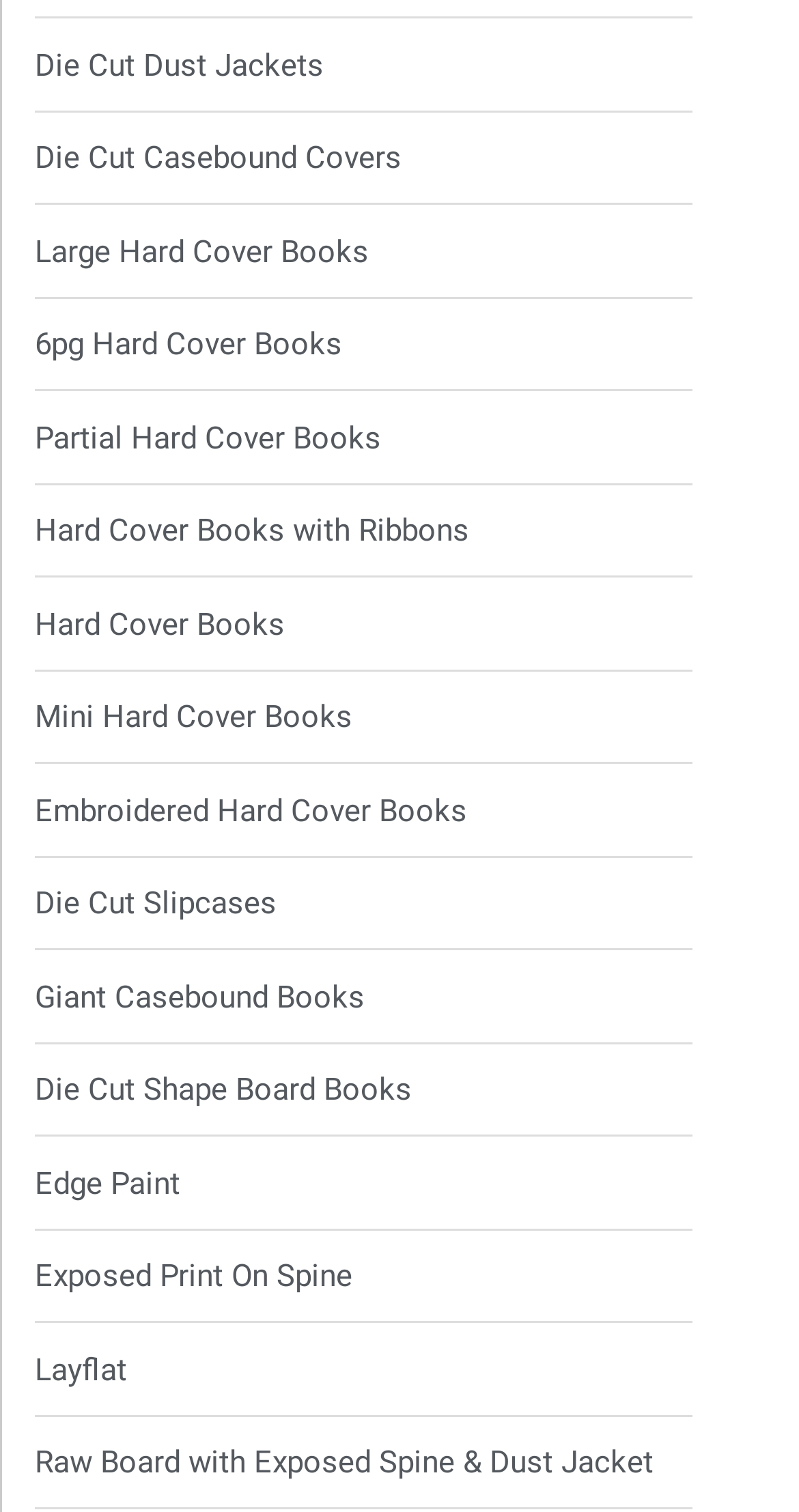Based on the image, provide a detailed and complete answer to the question: 
How many products have 'Die Cut' in their name?

By examining the links on the webpage, I count 3 products that have 'Die Cut' in their name: 'Die Cut Dust Jackets', 'Die Cut Casebound Covers', and 'Die Cut Shape Board Books'.